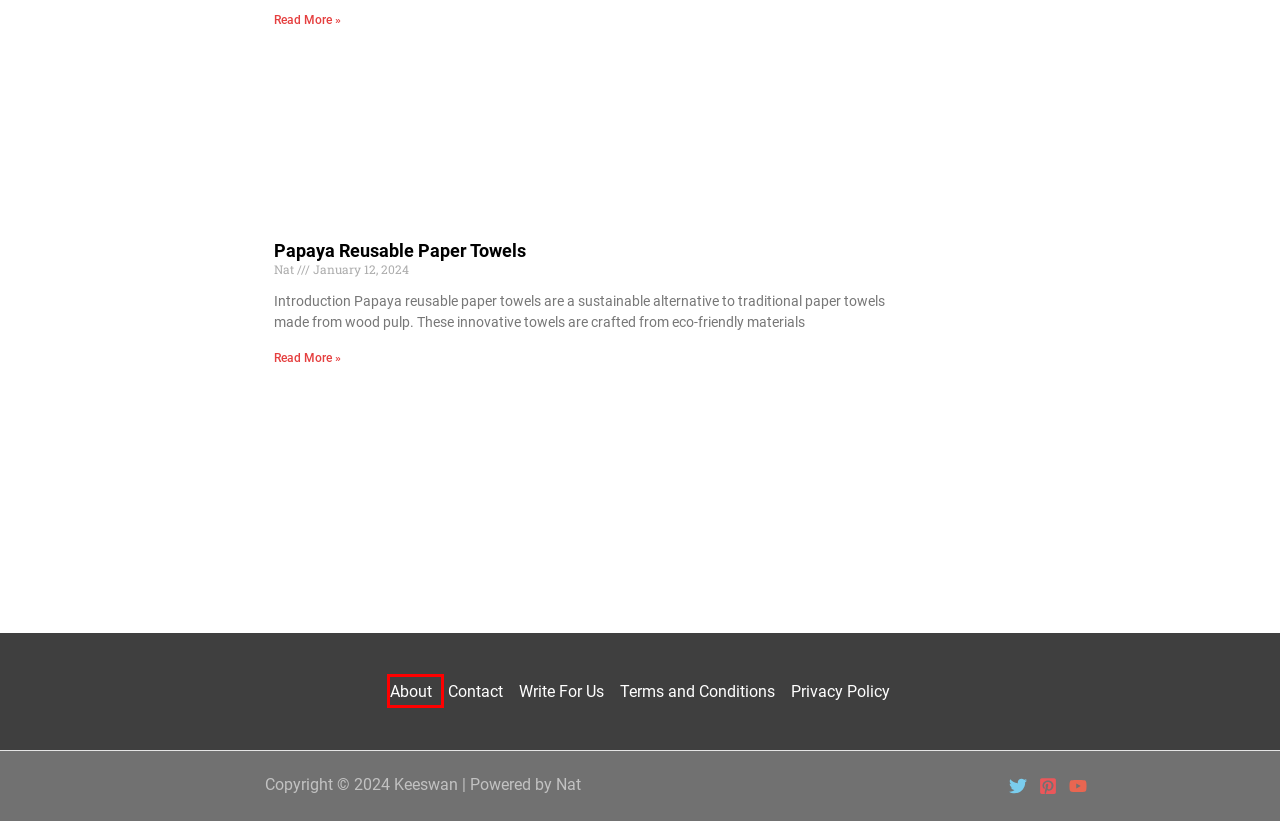Review the screenshot of a webpage containing a red bounding box around an element. Select the description that best matches the new webpage after clicking the highlighted element. The options are:
A. Papaya Reusable Paper Towels – Keeswan
B. Write For Us – Keeswan
C. Terms and Conditions - Keeswan
D. Privacy Policy - Keeswan
E. Butterfly Cut vs Wolf Cut: Decoding Hairstyles – Keeswan
F. Protein in Tofu vs Chicken – Keeswan
G. Easiest Way To Clean Grout Without Scrubbing – Keeswan
H. Keeswan is Practical Blog Running by Nat Huang | Keeswan

H